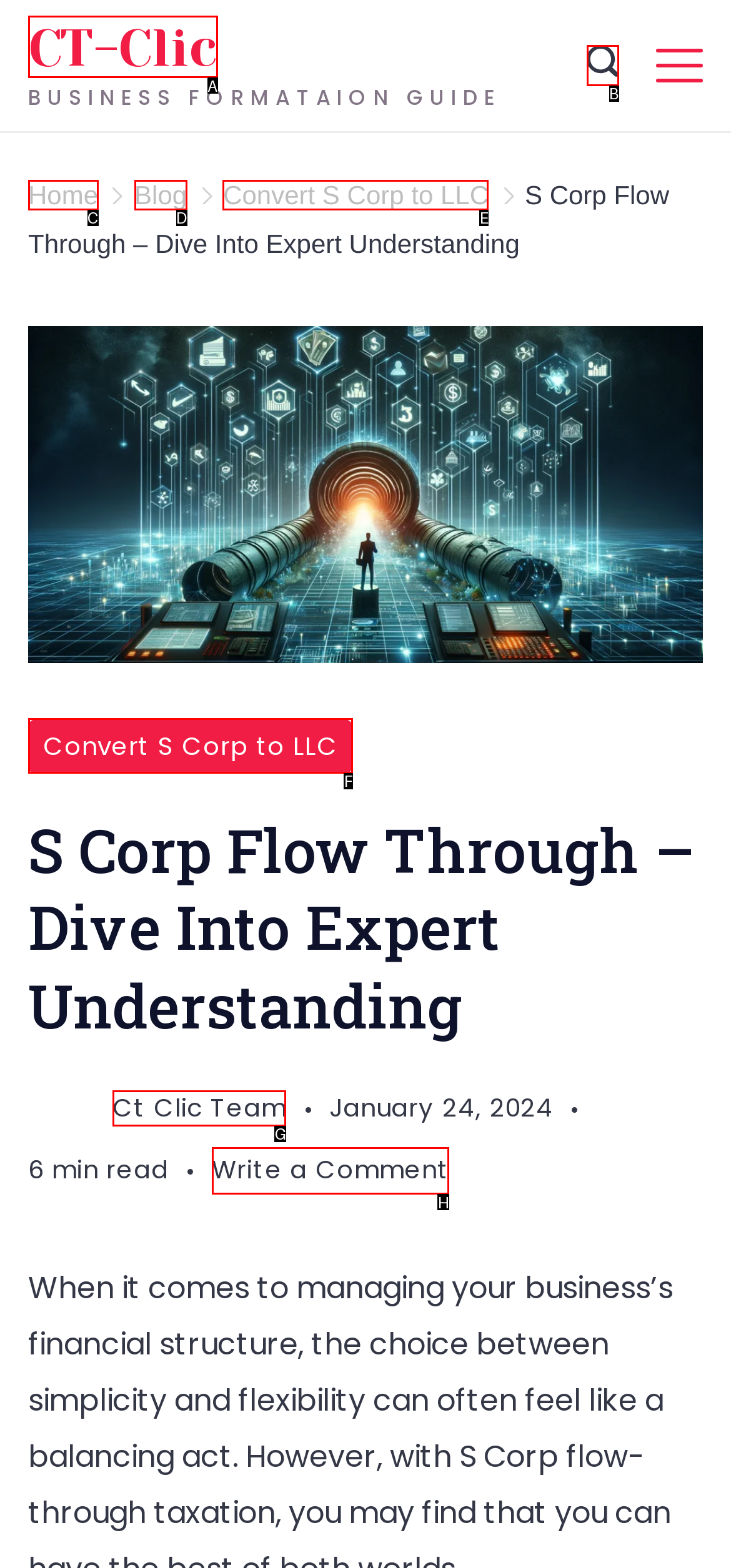Indicate which red-bounded element should be clicked to perform the task: Read the article about converting S Corp to LLC Answer with the letter of the correct option.

E